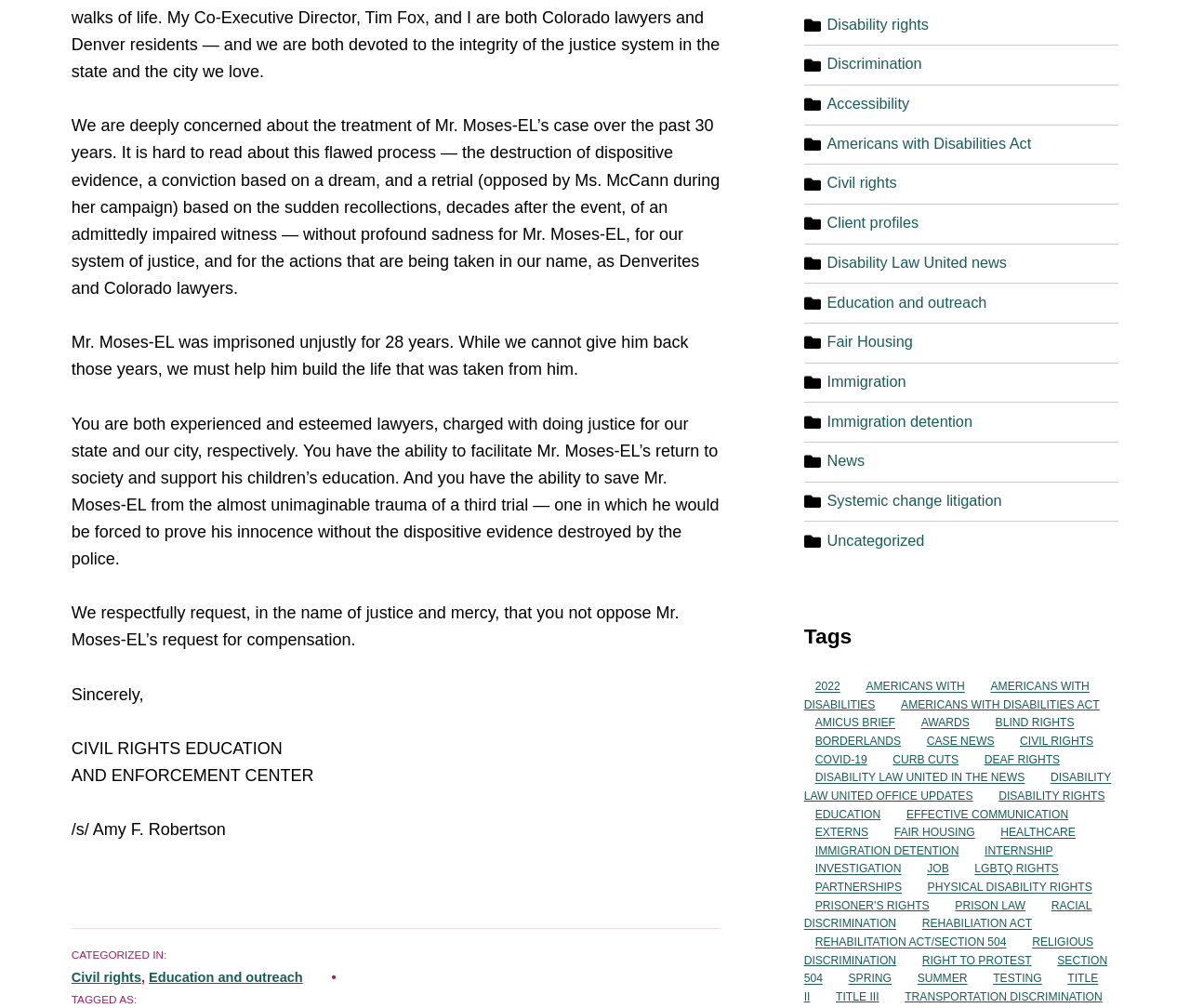Answer the following in one word or a short phrase: 
What categories are listed at the bottom of the page?

Civil rights, Education and outreach, etc.